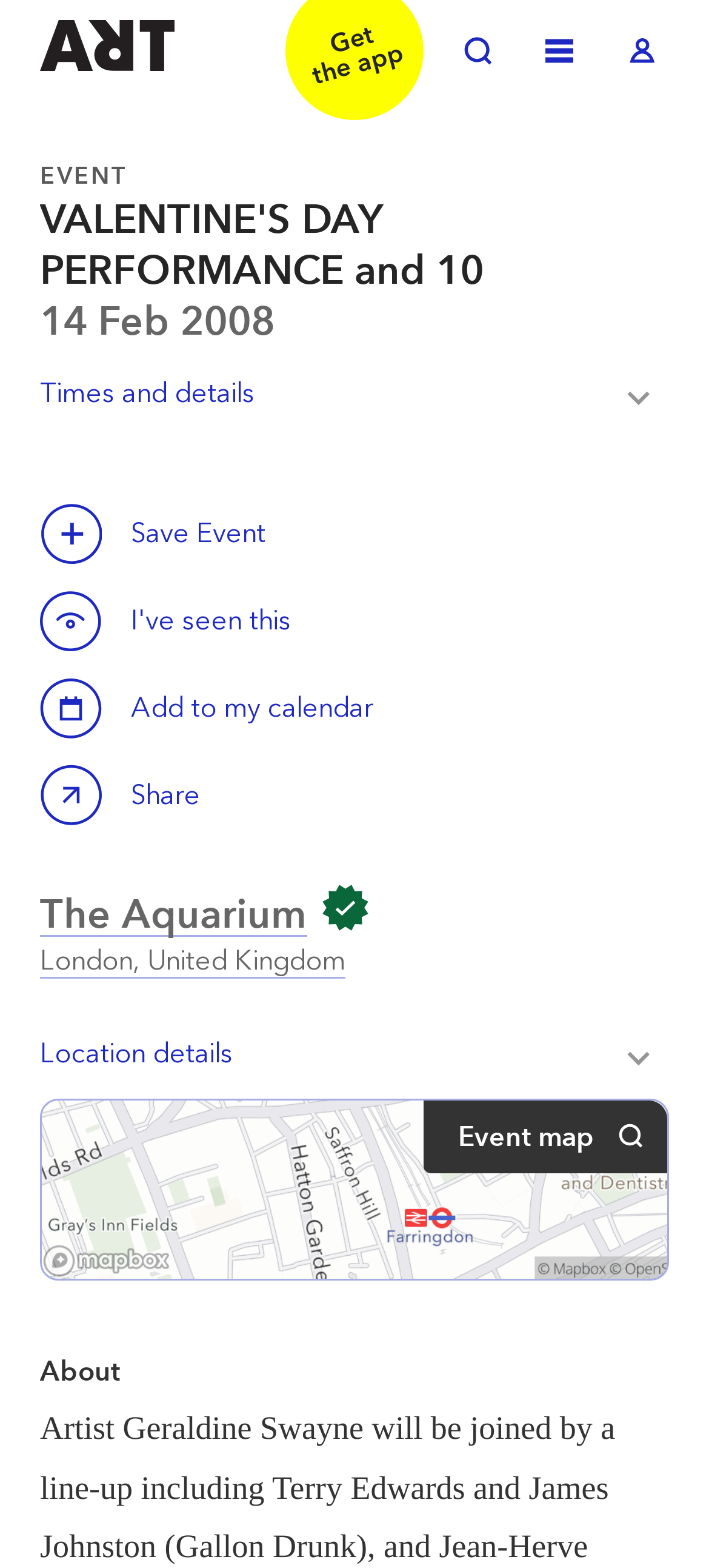Offer a comprehensive description of the webpage’s content and structure.

The webpage appears to be an event page for "VALENTINE'S DAY PERFORMANCE and 10" at The Aquarium in London. At the top, there are three links: "Welcome to ArtRabbit", "Toggle Search", and "Toggle Menu", followed by a "Toggle Log in" link. 

Below these links, there is a header section that spans the entire width of the page. Within this section, there are three headings: "EVENT", the event title "VALENTINE'S DAY PERFORMANCE and 10", and the date "14 Feb 2008". 

Underneath the date, there are several buttons and links. A "Times and details Toggle" button is situated to the left, followed by two "Save this event" buttons with a "Save Event" text in between. To the right of these buttons, there is a "Calendar" button with the text "Add to my calendar" next to it. 

Further down, there is a "Share" button with the event title. Below this, there is a heading "The Aquarium" with a link to "The Aquarium" and an image to its right. 

Underneath, there is a link to "London, United Kingdom", followed by a "Location details Toggle Location details" button. At the bottom, there is a "Event map" text and a heading "About" that spans the entire width of the page.